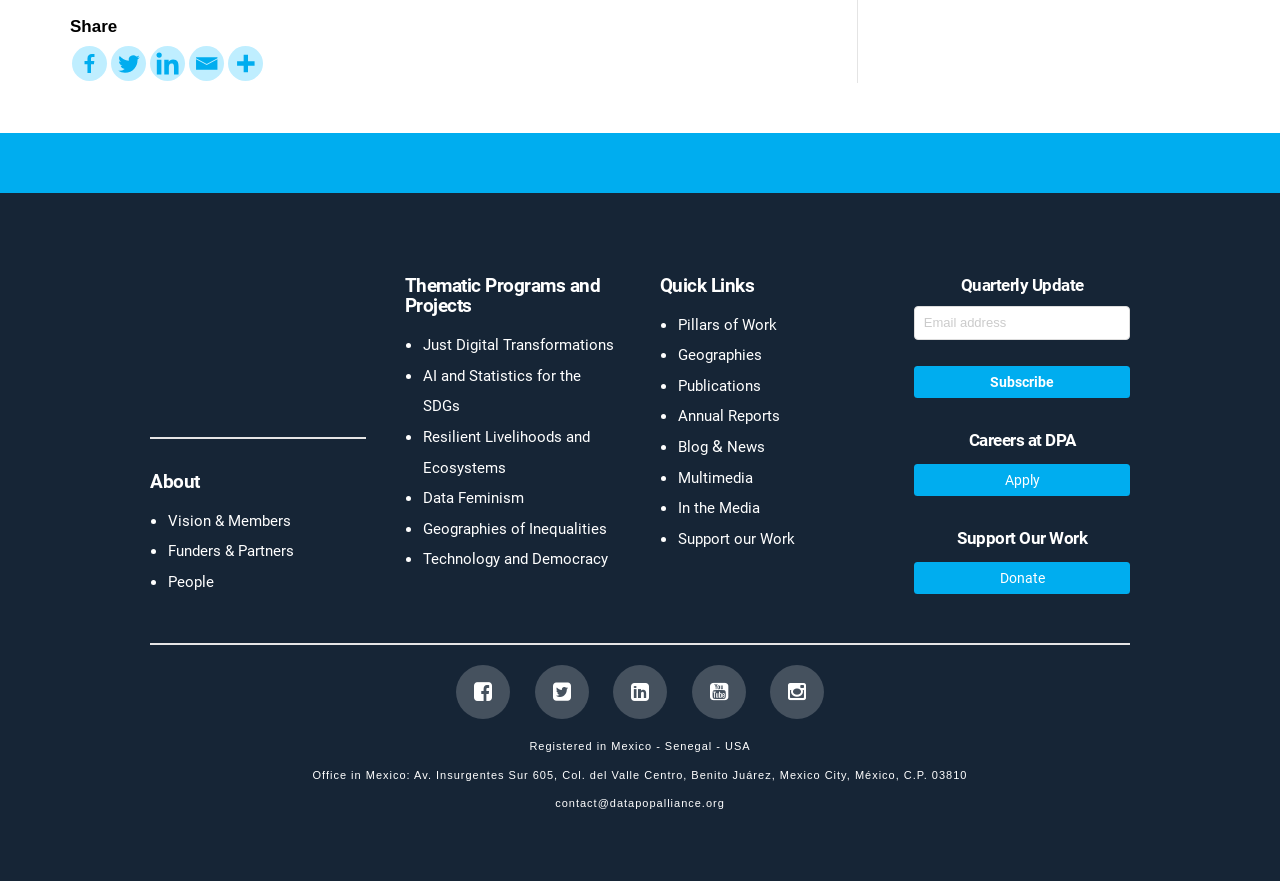Locate the bounding box coordinates of the UI element described by: "Funders & Partners". Provide the coordinates as four float numbers between 0 and 1, formatted as [left, top, right, bottom].

[0.131, 0.615, 0.23, 0.636]